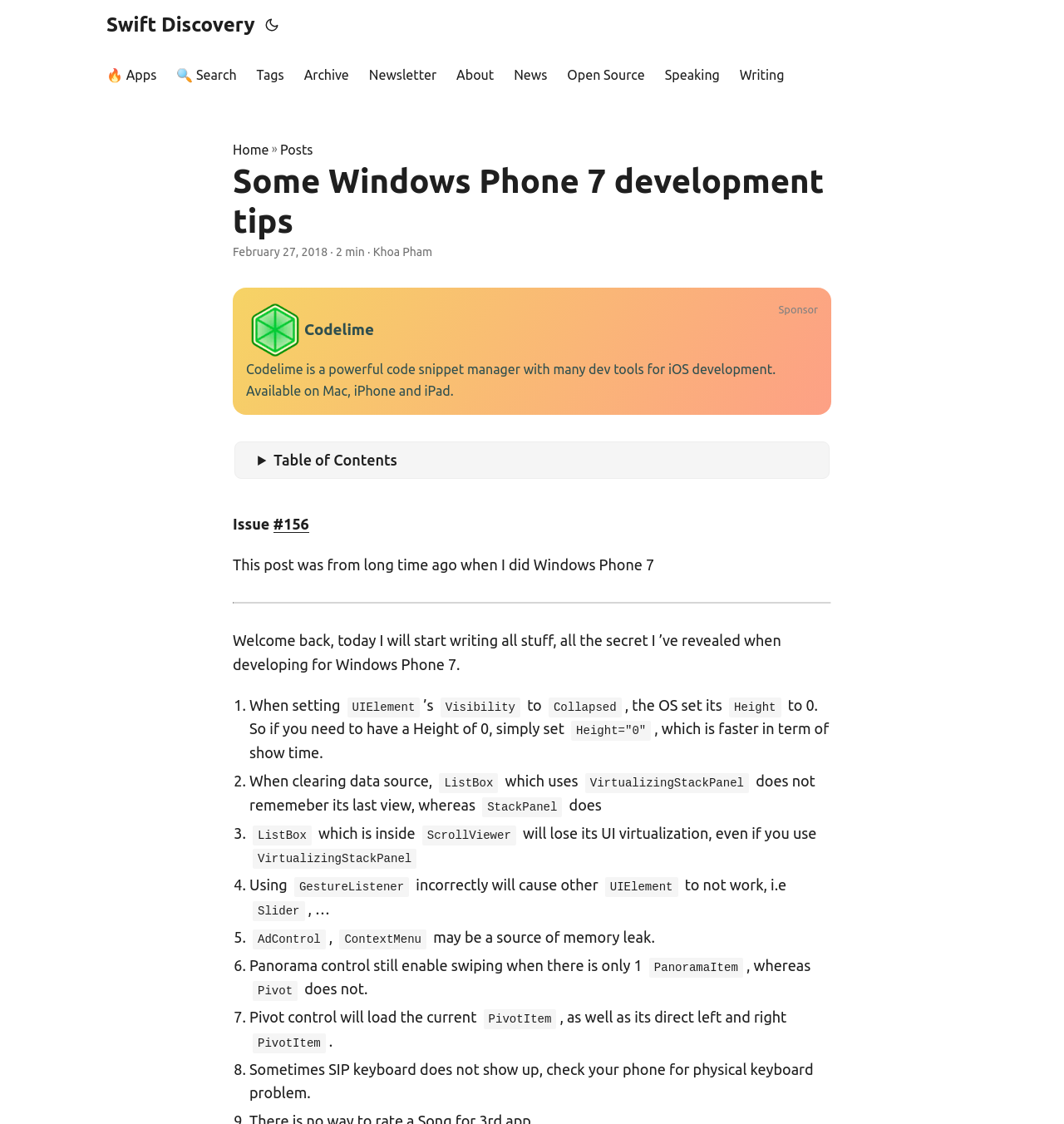Locate the bounding box coordinates of the element you need to click to accomplish the task described by this instruction: "Click the BSS logo".

None